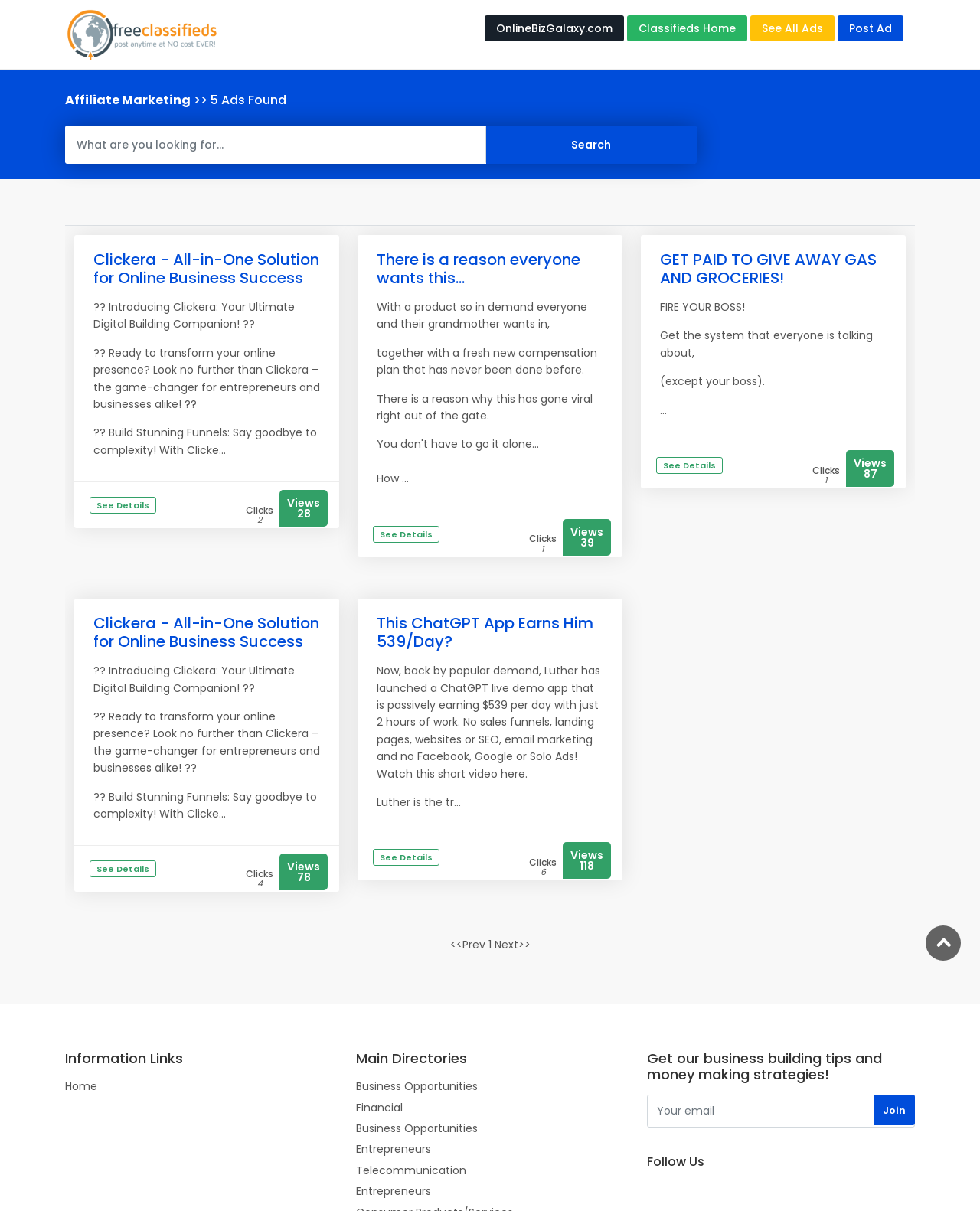Identify the bounding box coordinates necessary to click and complete the given instruction: "Follow on social media".

[0.66, 0.953, 0.934, 0.965]